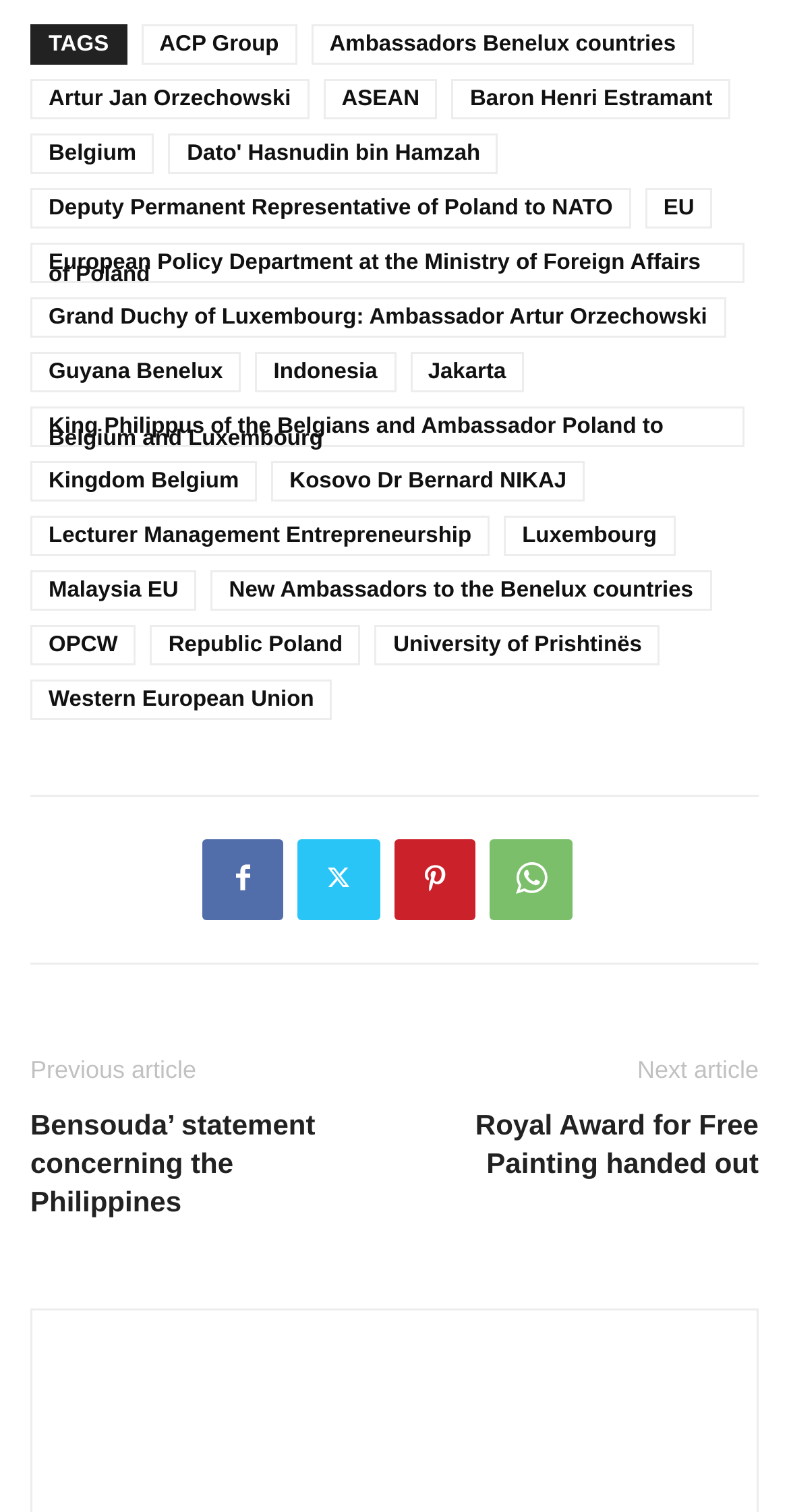What is the last link on the webpage?
Please provide a detailed and comprehensive answer to the question.

The last link on the webpage is 'Royal Award for Free Painting handed out' which is located at the bottom right corner of the webpage with a bounding box coordinate of [0.526, 0.731, 0.962, 0.782].